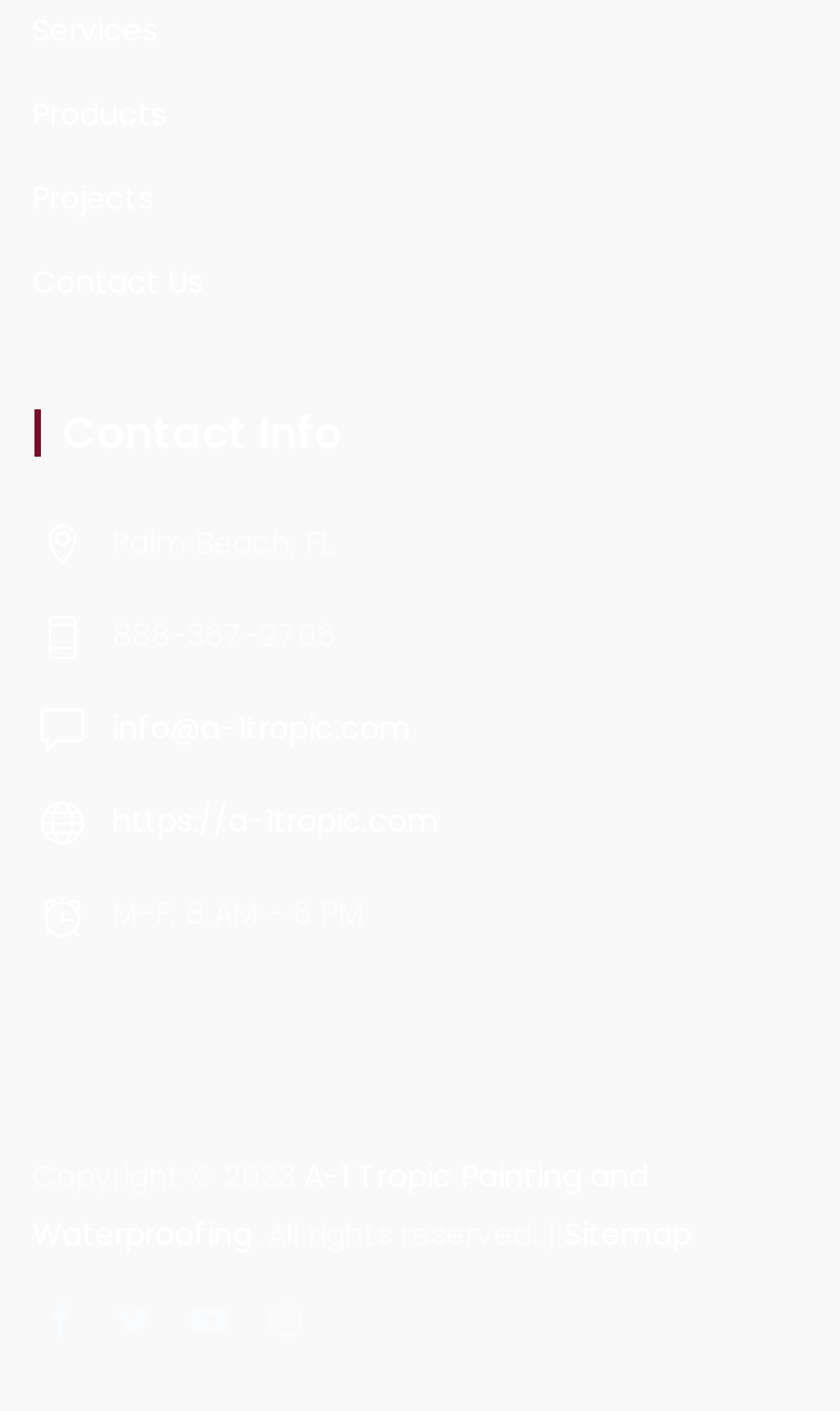Select the bounding box coordinates of the element I need to click to carry out the following instruction: "Go to Sitemap".

[0.672, 0.859, 0.823, 0.89]